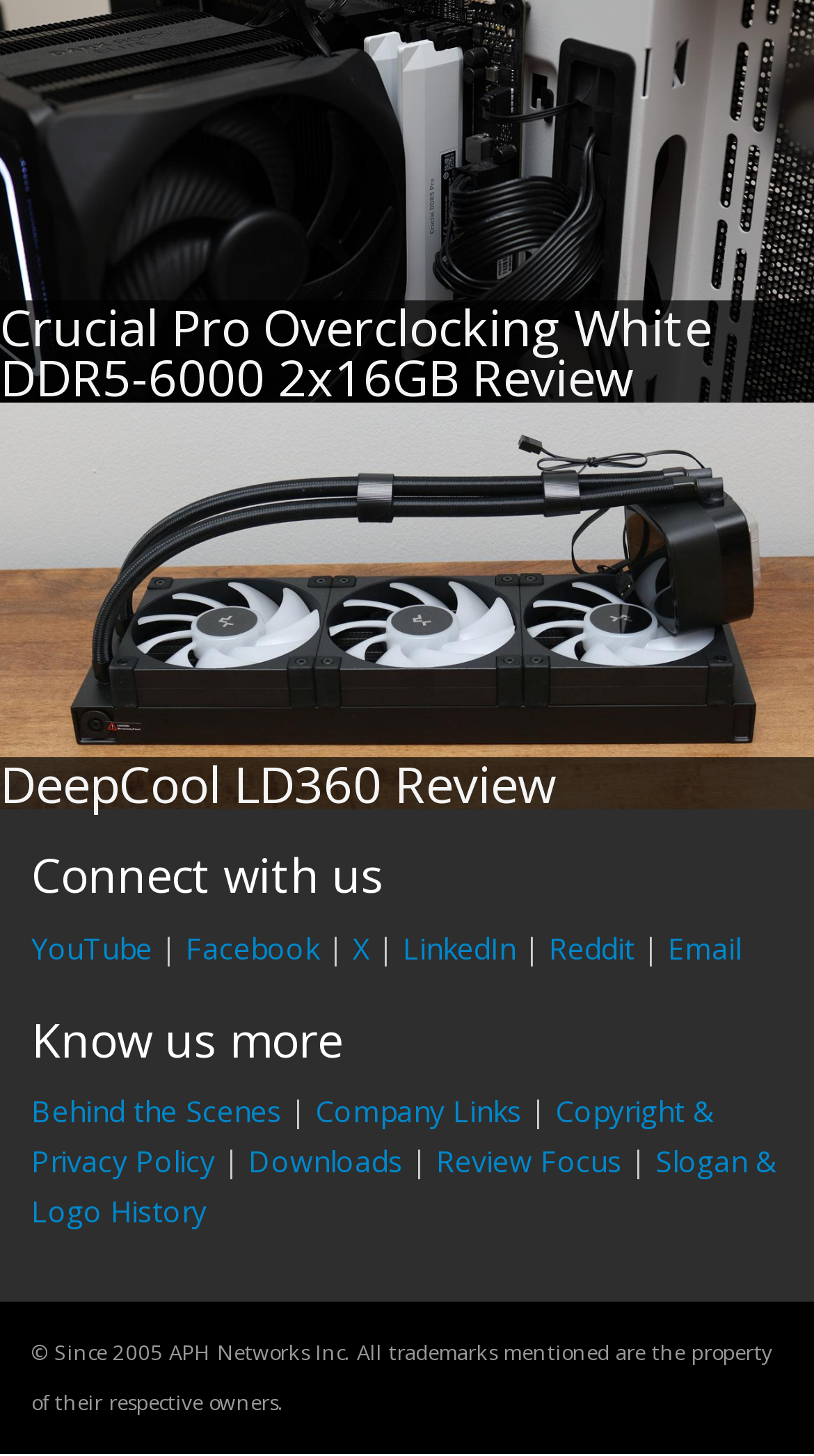Provide the bounding box coordinates of the section that needs to be clicked to accomplish the following instruction: "View the Review Focus page."

[0.536, 0.784, 0.764, 0.811]